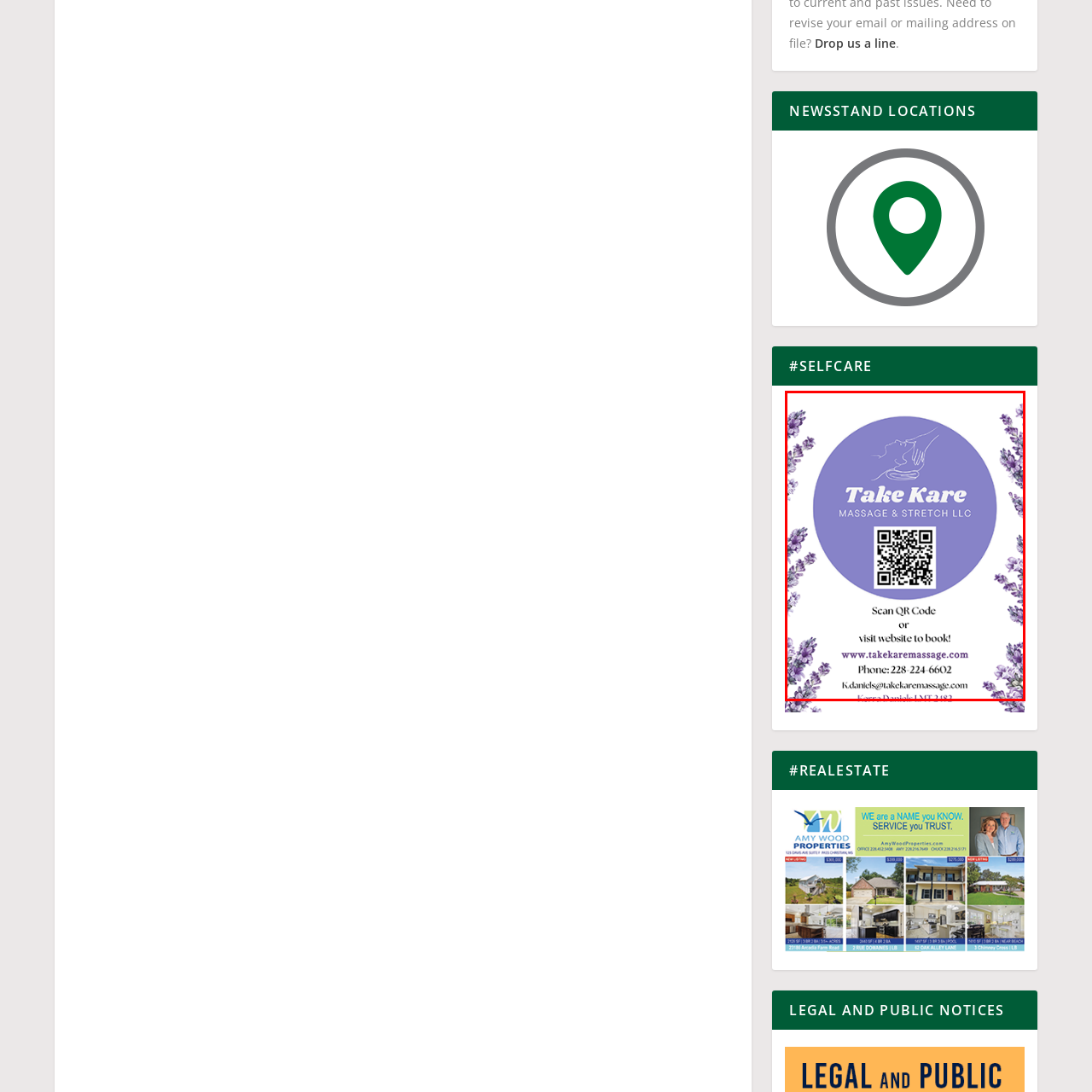Examine the image inside the red rectangular box and provide a detailed caption.

This image features an advertisement for "Take Kare Massage & Stretch LLC." The design is dominated by a circular lavender background that conveys a soothing atmosphere. Inside the circle, there is an elegant illustration of a relaxed figure receiving a massage, emphasizing the therapeutic nature of the service. 

The text prominently displays the business name, "Take Kare," followed by the full description: "MASSAGE & STRETCH LLC." At the bottom of the image, there are clear instructions to "Scan QR Code or visit website to book!" A QR code is included, providing a modern way for customers to access more information. Additionally, contact details are listed, including a phone number (228-224-6602) and an email address (Kd daniels@takekaremassage.com), giving prospective clients multiple options for inquiries. The combination of floral designs around the edges enhances the overall calming and inviting aesthetic, making it appealing for those seeking relaxation and wellness services.